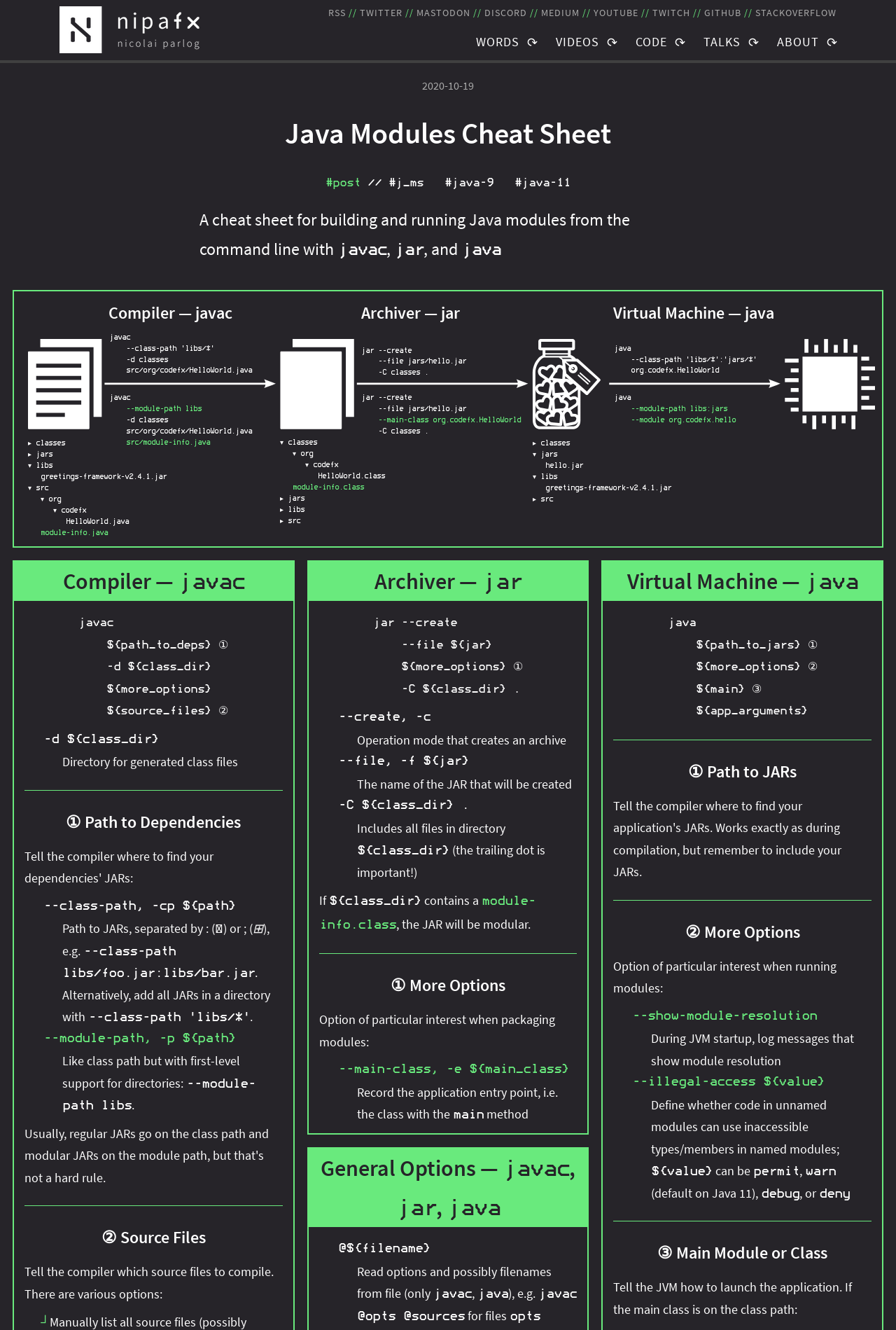What is the first social media link on the webpage?
Refer to the screenshot and respond with a concise word or phrase.

RSS